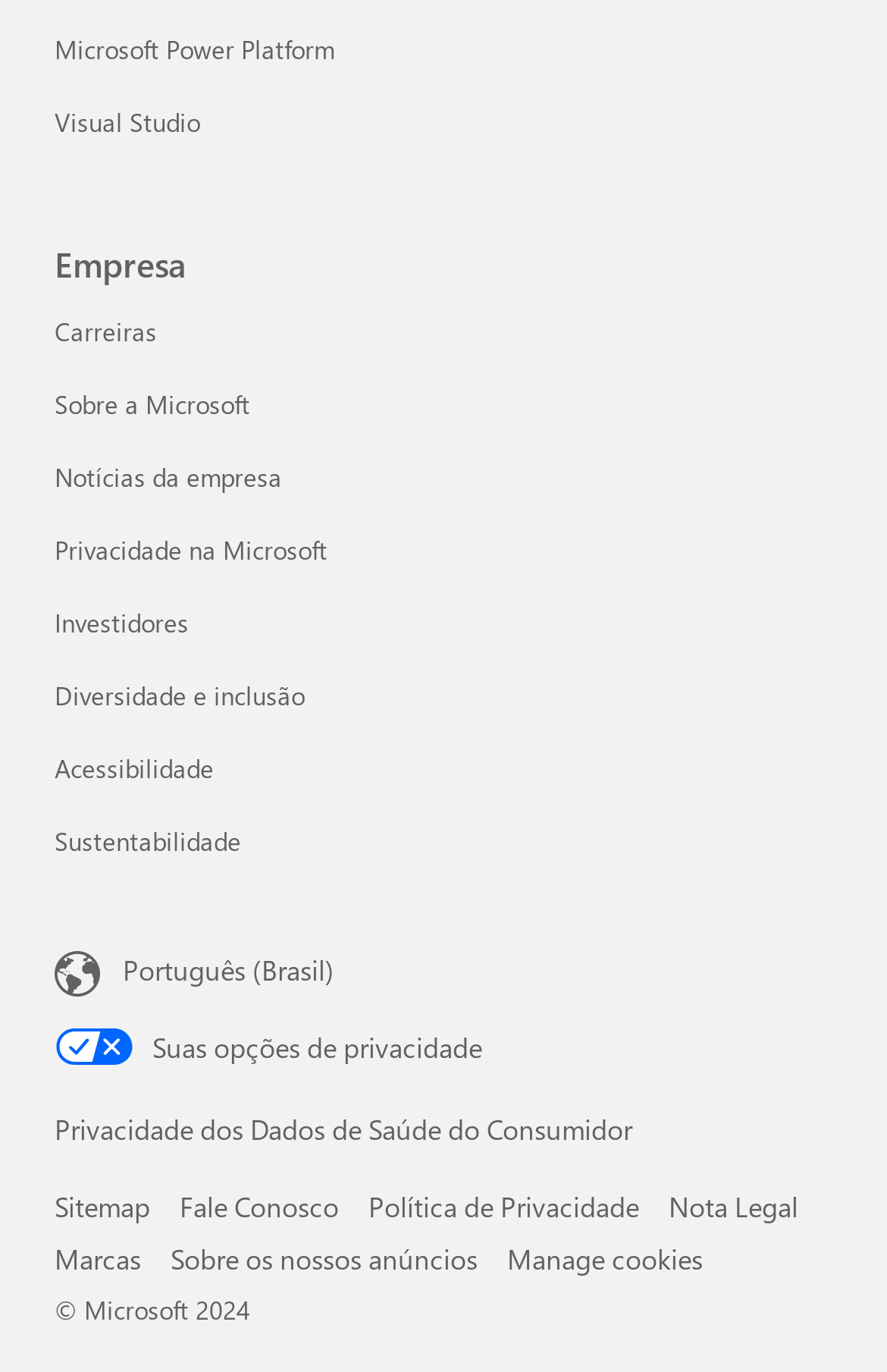Based on the provided description, "Jobs", find the bounding box of the corresponding UI element in the screenshot.

None